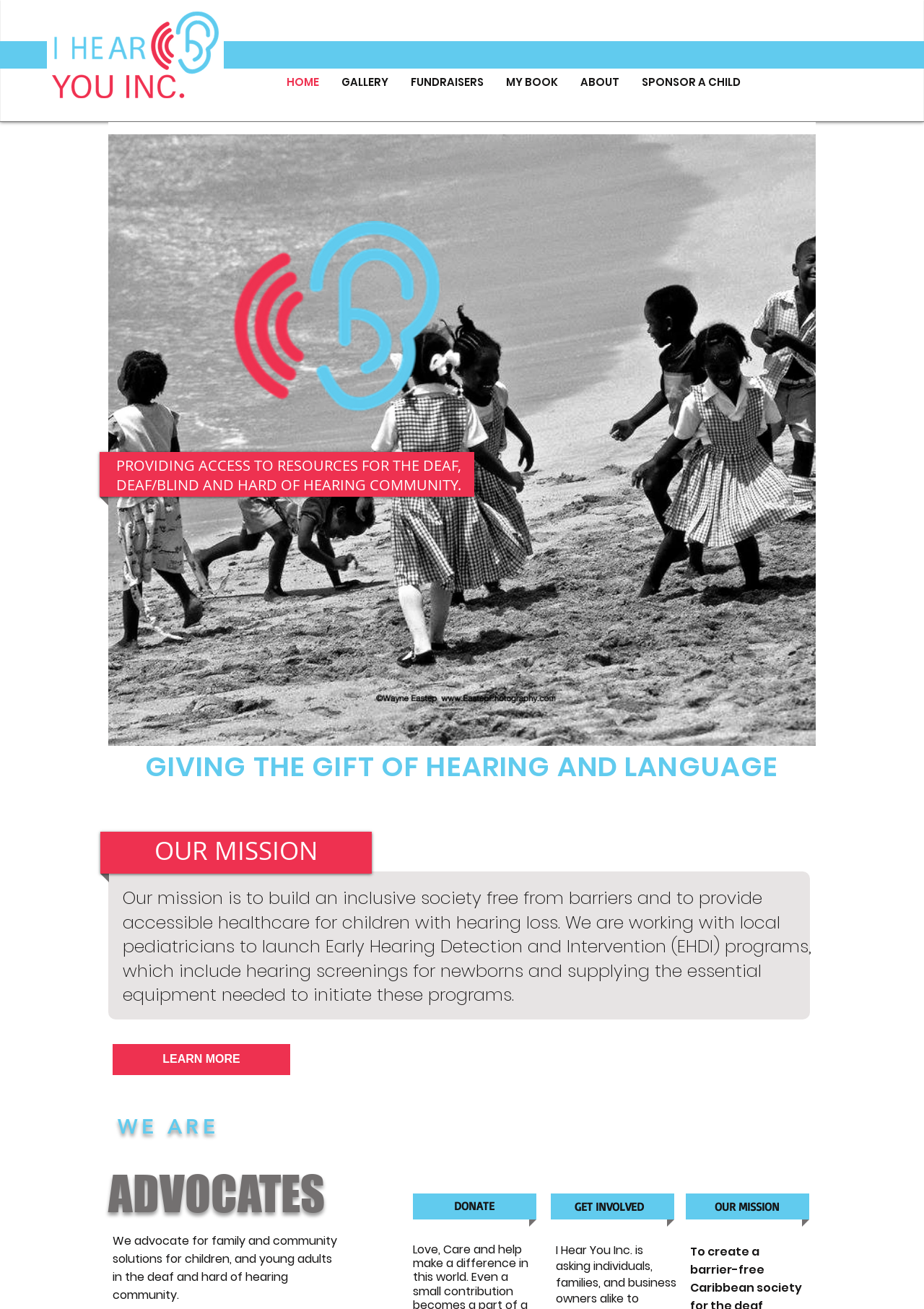Find the bounding box coordinates of the element's region that should be clicked in order to follow the given instruction: "Click the GET INVOLVED link". The coordinates should consist of four float numbers between 0 and 1, i.e., [left, top, right, bottom].

[0.597, 0.913, 0.722, 0.931]